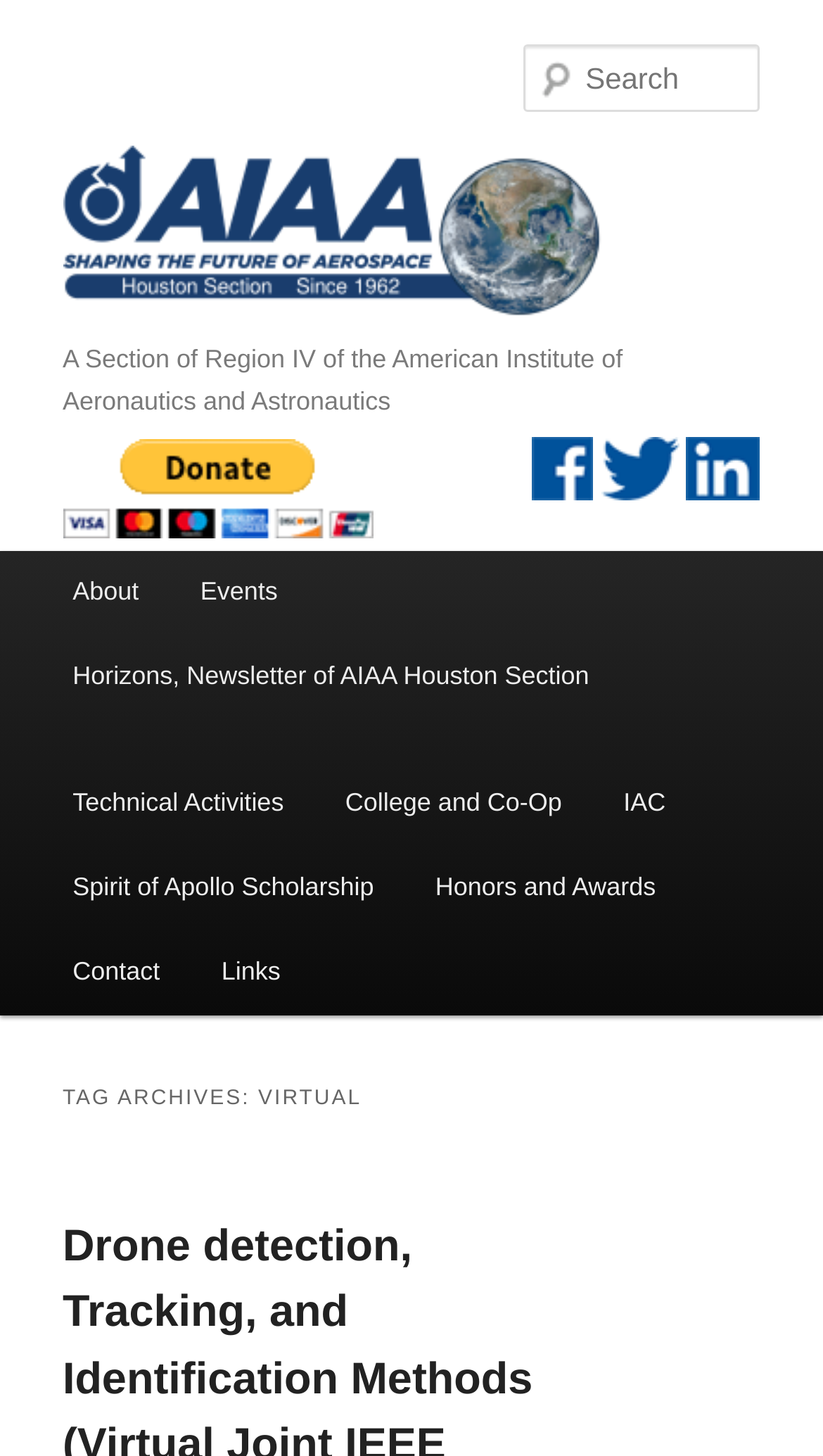Please provide the bounding box coordinates in the format (top-left x, top-left y, bottom-right x, bottom-right y). Remember, all values are floating point numbers between 0 and 1. What is the bounding box coordinate of the region described as: Technical Activities

[0.051, 0.523, 0.382, 0.581]